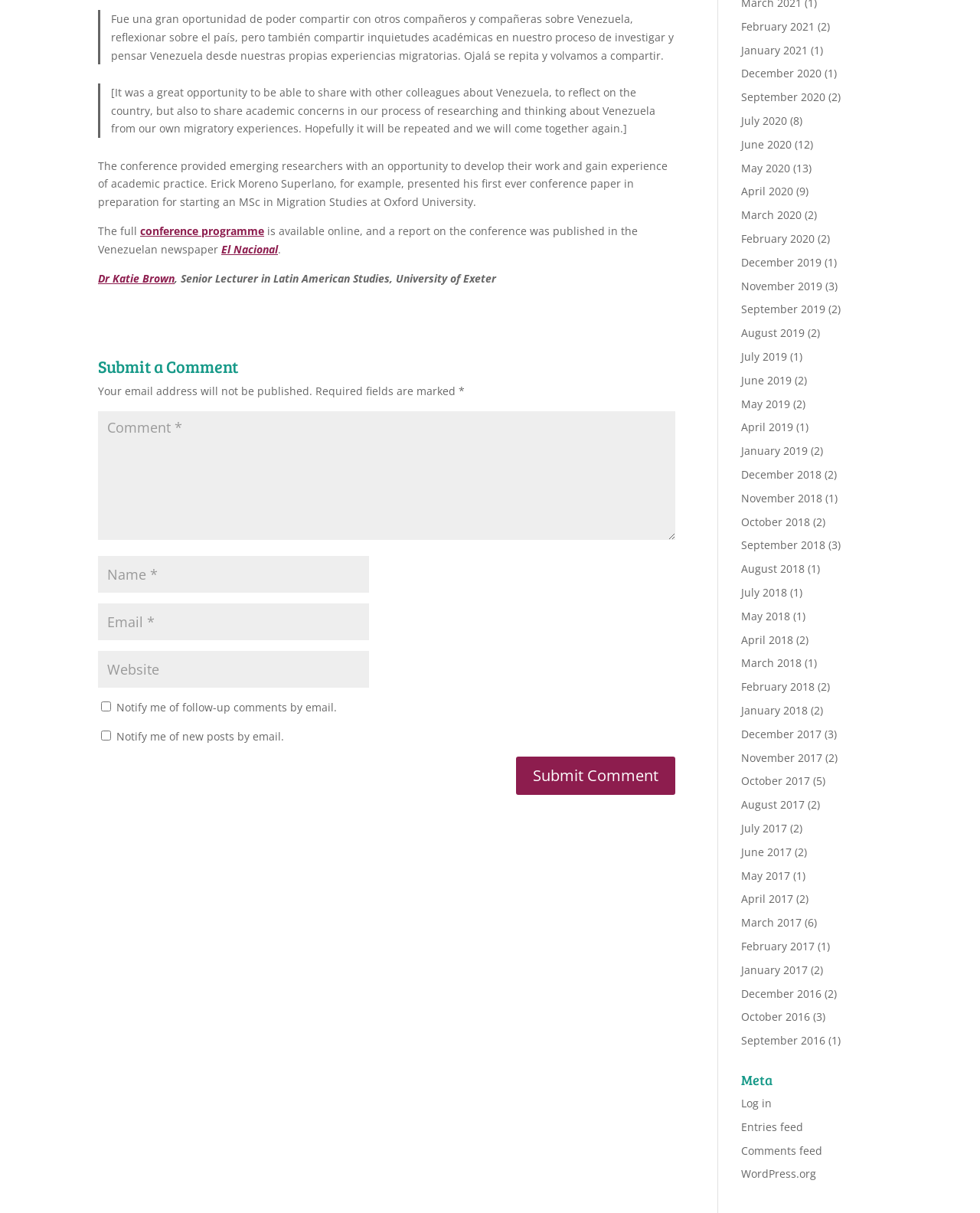Please answer the following question using a single word or phrase: 
Who presented a conference paper?

Erick Moreno Superlano